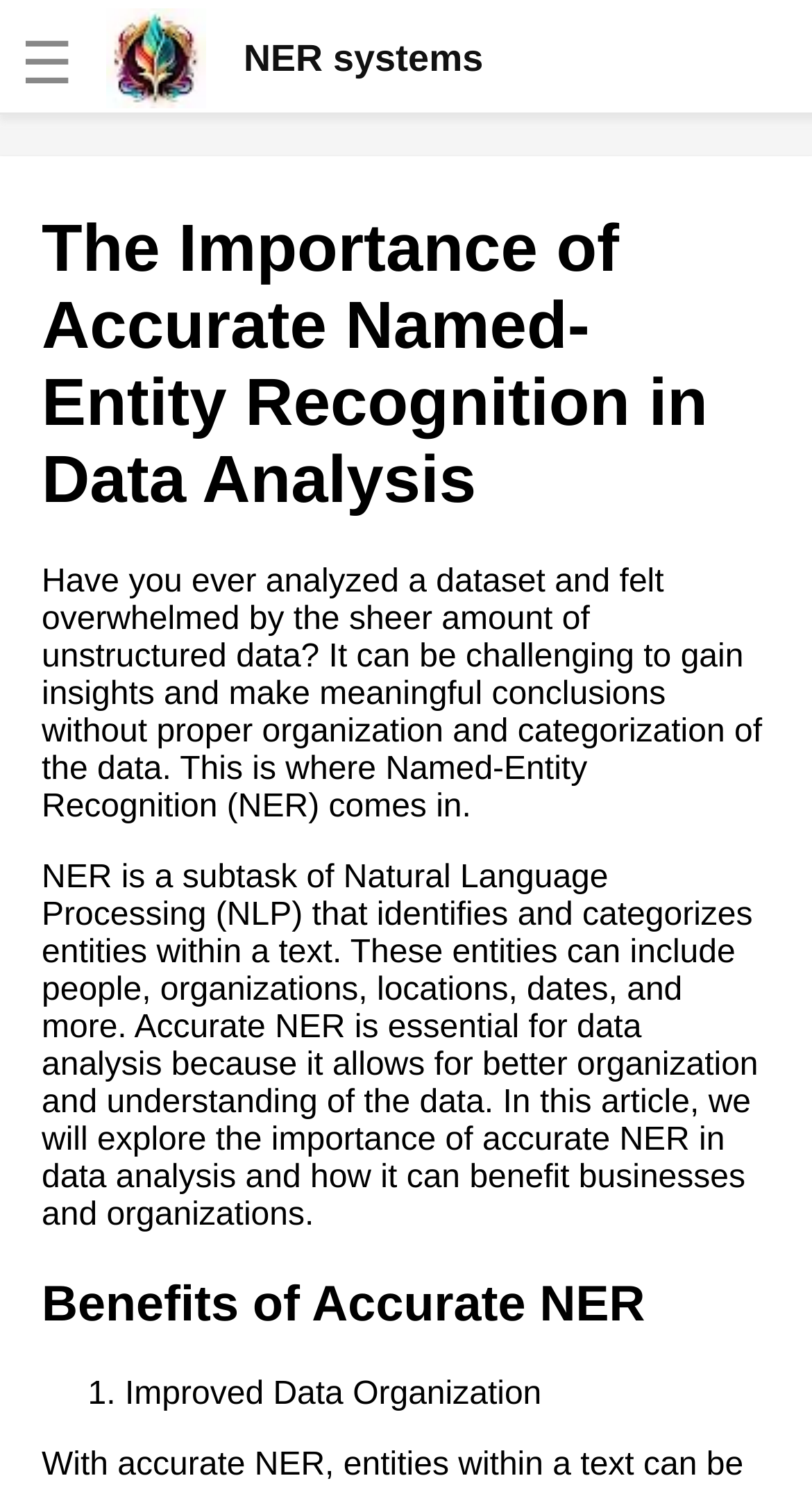Explain the features and main sections of the webpage comprehensively.

The webpage is about the importance of accurate Named Entity Recognition (NER) in data analysis. At the top left corner, there is a checkbox with a logo and the text "NER systems". Next to it, there is a link with the same logo and text. Below these elements, there are six links arranged vertically, each with a different title related to NER and its applications.

The main content of the webpage starts with a heading that matches the title of the webpage. Below the heading, there is a paragraph of text that explains the challenges of analyzing unstructured data and how NER can help. The text is followed by another paragraph that defines NER and its importance in data analysis.

Further down the page, there is a heading titled "Benefits of Accurate NER". Below this heading, there is a list with a single item, "Improved Data Organization", marked with a number "1."